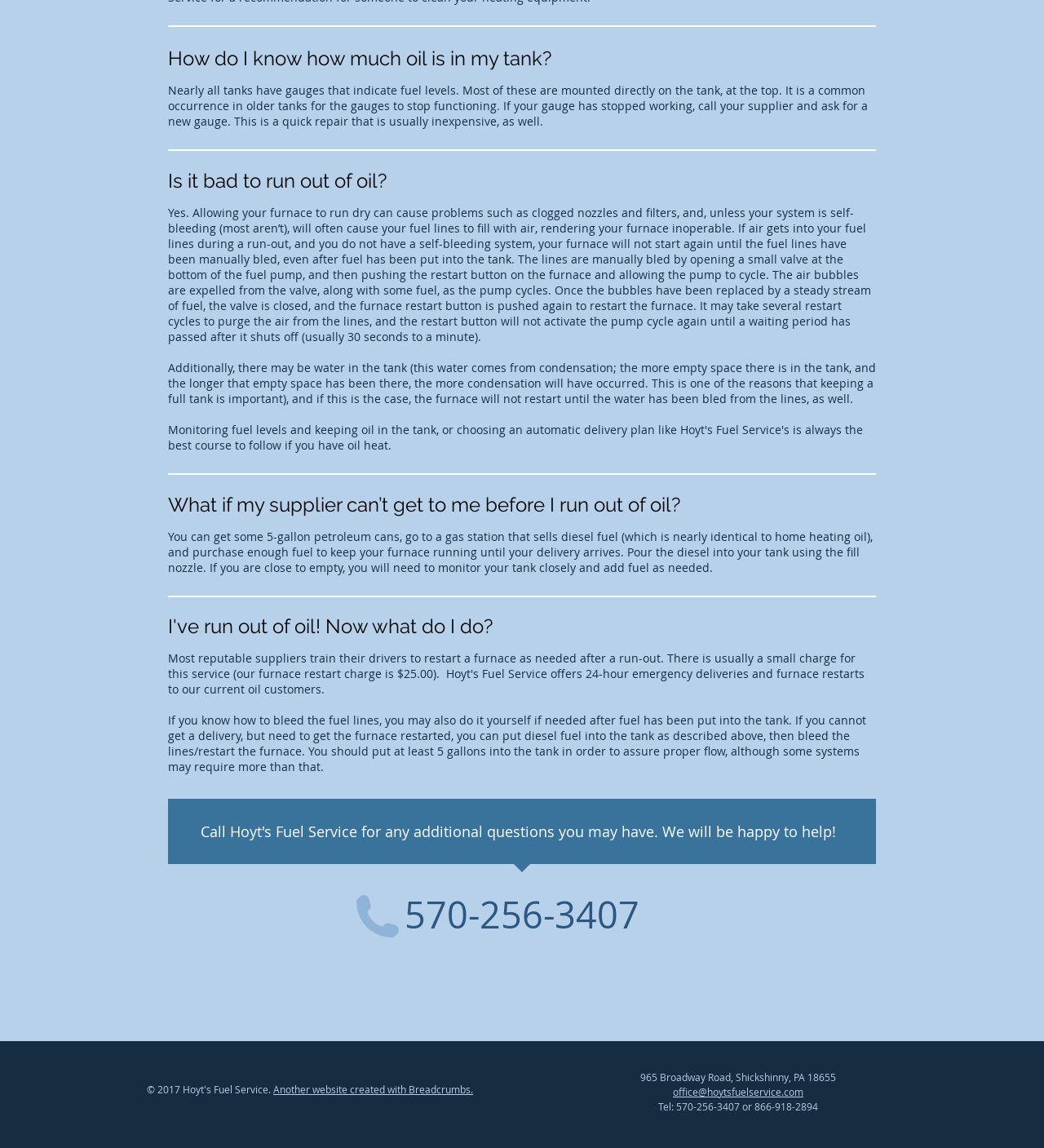Please provide the bounding box coordinate of the region that matches the element description: office@hoytsfuelservice.com. Coordinates should be in the format (top-left x, top-left y, bottom-right x, bottom-right y) and all values should be between 0 and 1.

[0.645, 0.945, 0.77, 0.957]